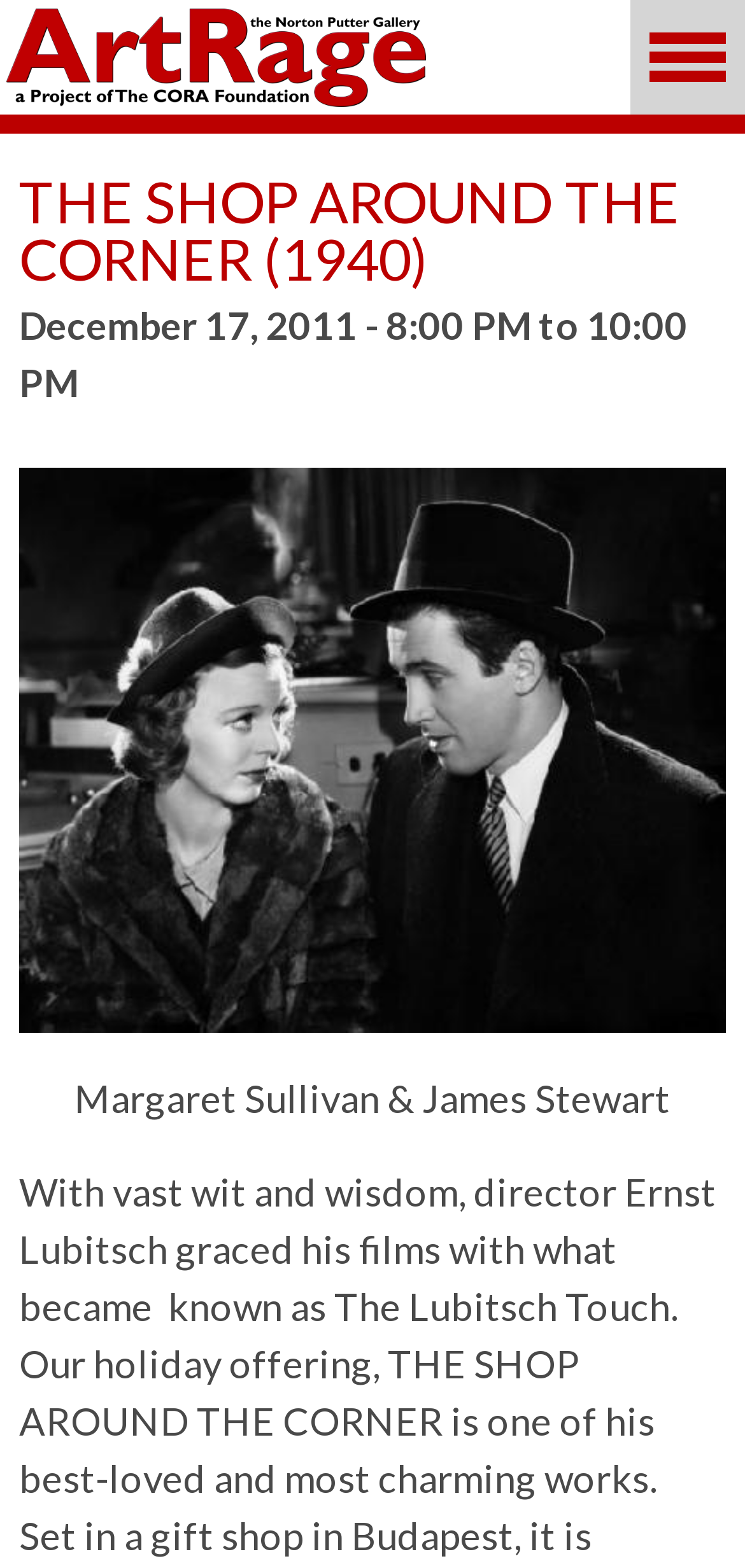Provide a thorough description of the webpage you see.

The webpage is about the 1940 film "The Shop Around the Corner" at the ArtRage Gallery. At the top left corner, there is a logo image with a link to the gallery's homepage. Below the logo, there are several navigation links, including "DONATE", "CONTACT US", "Exhibitions", "Events", "Visit ArtRage", "Get Involved", and "About Us", which are aligned horizontally across the top of the page.

In the middle of the page, there is a search bar with a text box and a "Search" button. Above the search bar, there is a heading that displays the title of the film, "THE SHOP AROUND THE CORNER (1940)". Below the heading, there is a paragraph of text that describes the event details, including the date and time, "December 17, 2011 - 8:00 PM to 10:00 PM". 

Within the event details section, there is a link that contains an image, which is likely a poster or a promotional image for the film. Below the image, there is a line of text that lists the main actors, "Margaret Sullivan & James Stewart". Overall, the webpage appears to be a event page for a film screening at the ArtRage Gallery.